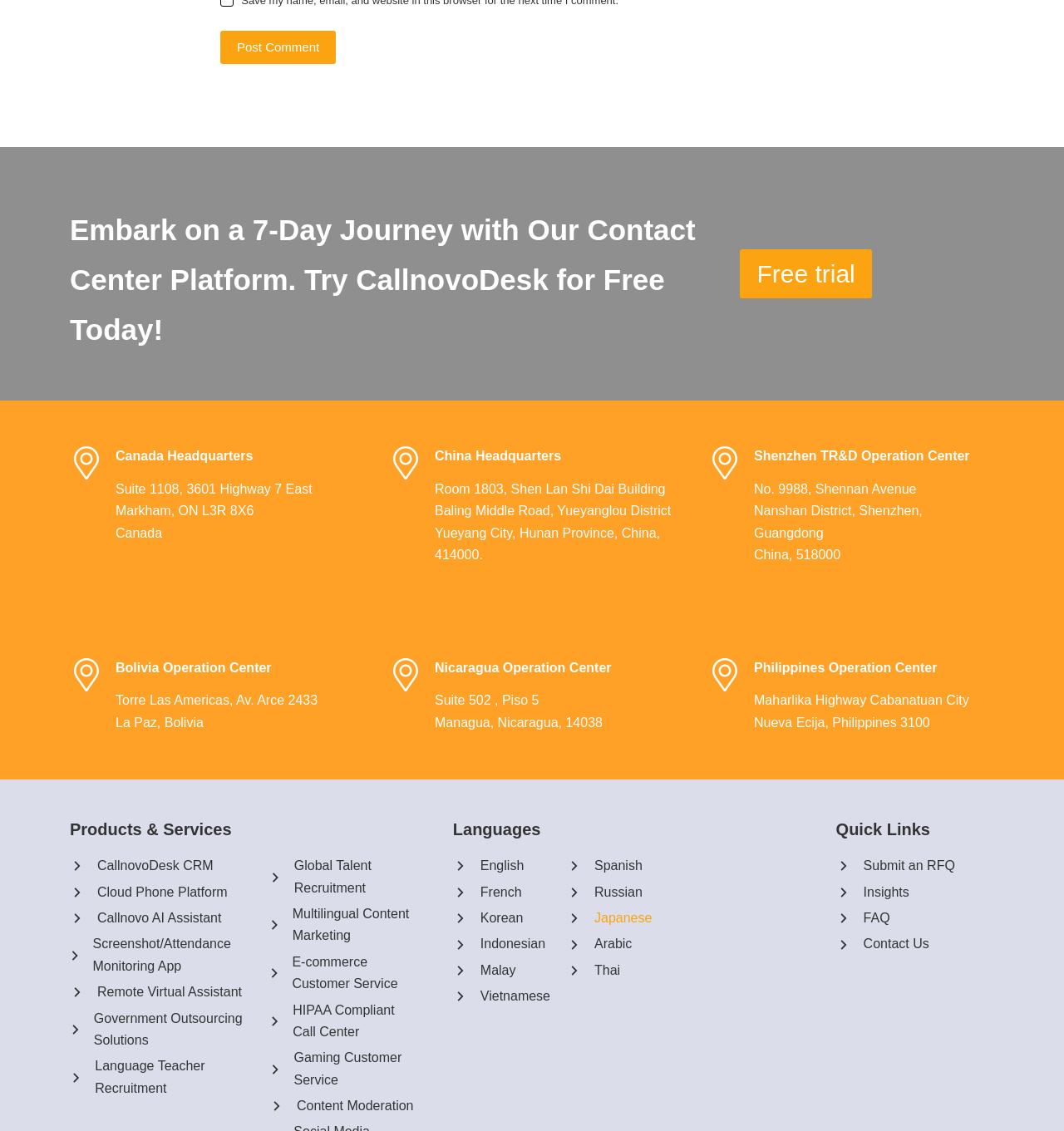Answer the question in one word or a short phrase:
How many operation centers are listed?

5